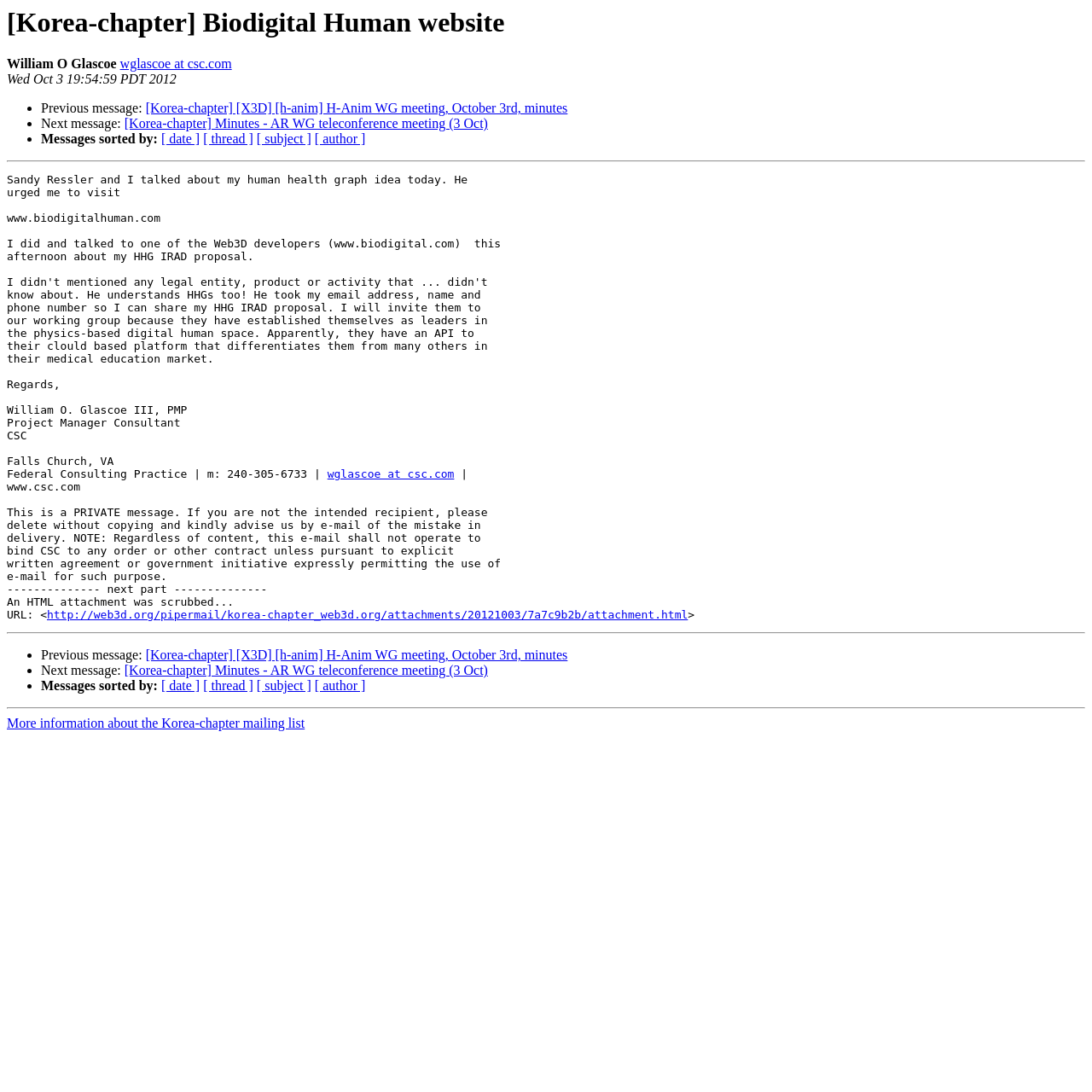What is the date of this message?
Please provide a single word or phrase based on the screenshot.

Wed Oct 3 19:54:59 PDT 2012